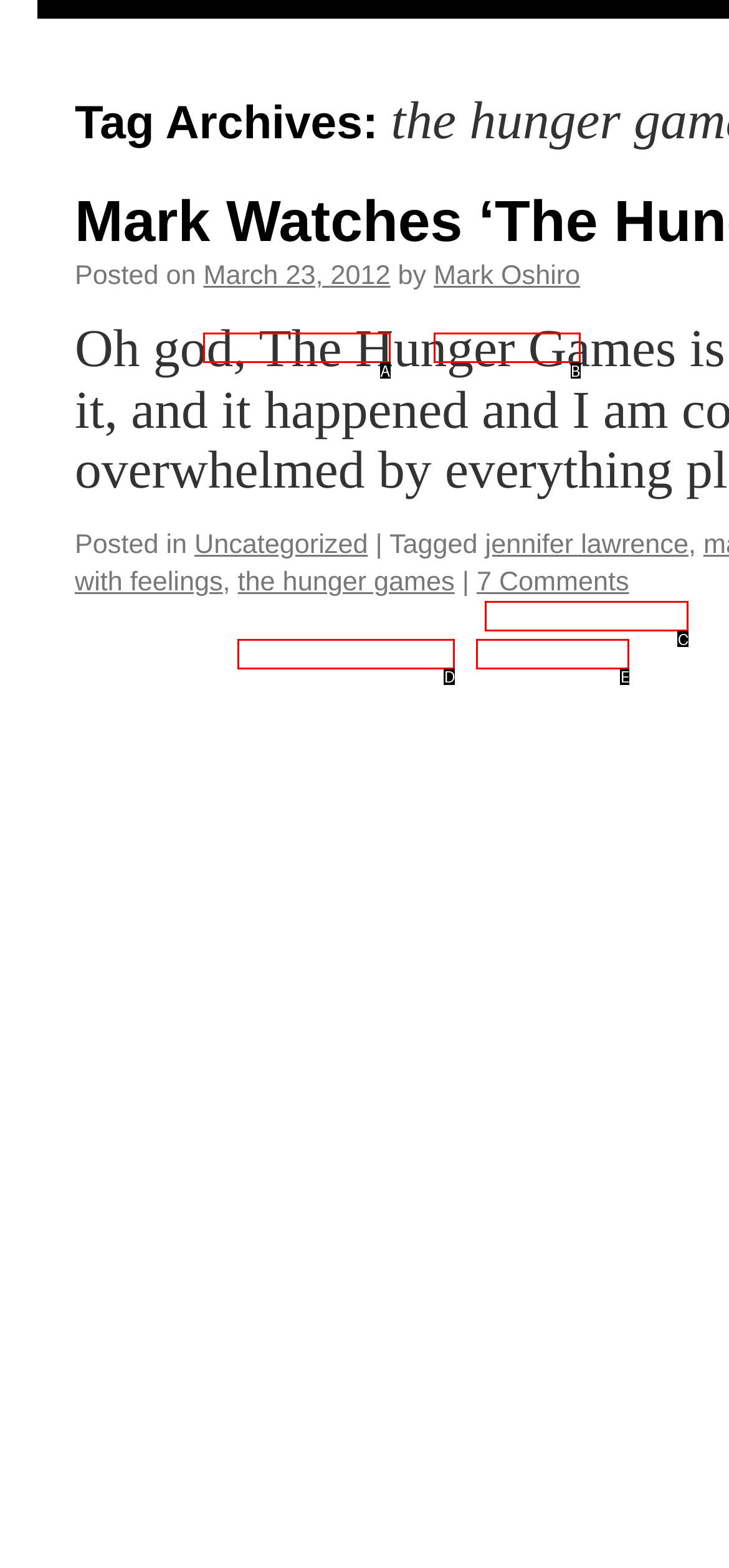Select the letter that aligns with the description: 7 Comments. Answer with the letter of the selected option directly.

E